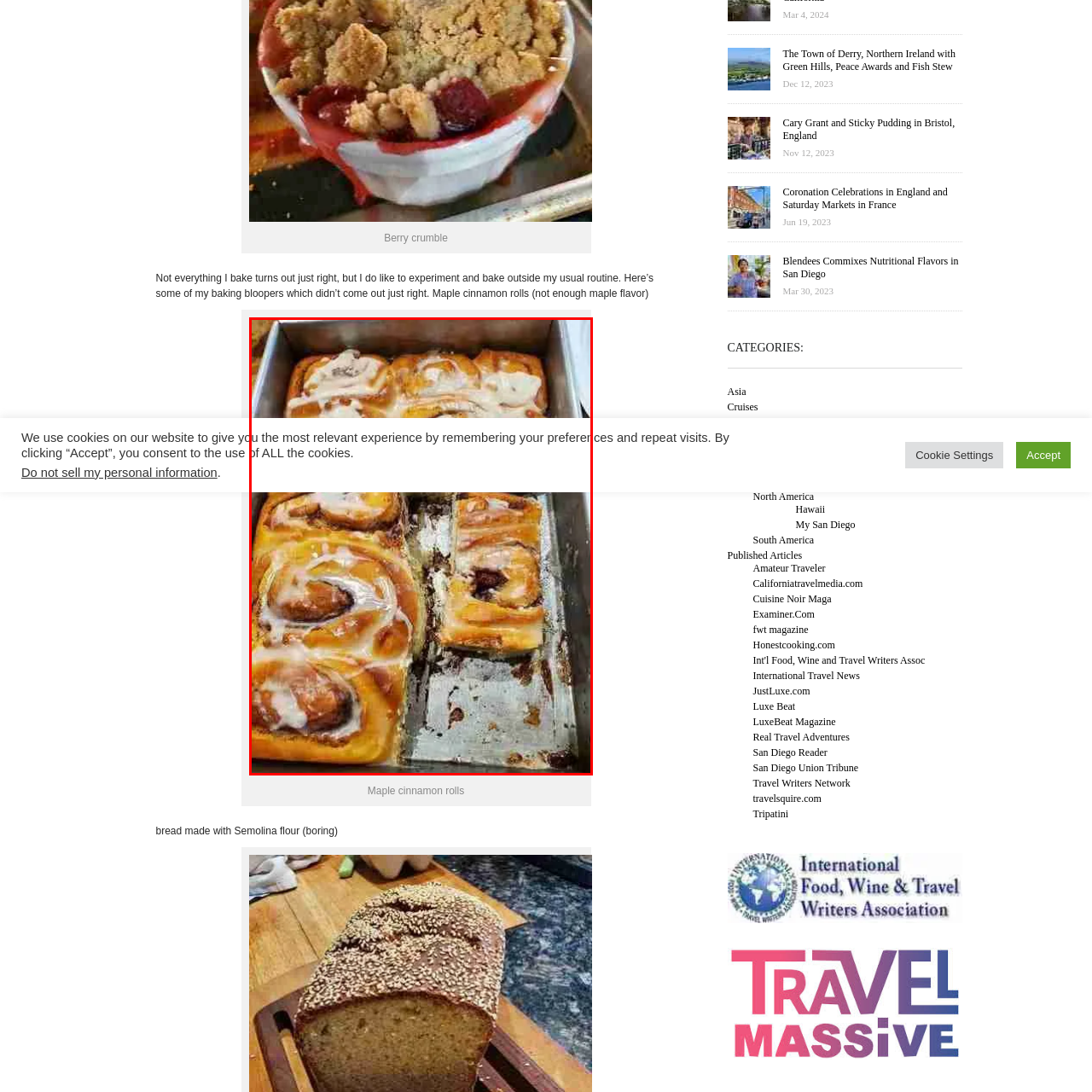Please provide a comprehensive description of the image that is enclosed within the red boundary.

The image showcases a freshly baked tray of maple cinnamon rolls, which display golden brown swirls with a luscious white icing drizzled over the top. Some rolls are intact while one has been partially cut, revealing its soft, fluffy interior filled with a rich cinnamon and maple flavor. This delightful creation captures the essence of home baking, embodying both the joy of experimentation and the occasional mishap, as highlighted in the accompanying narrative about baking adventures. These rolls symbolize a blend of creativity and comfort, inviting viewers to indulge in the charm of homemade treats.